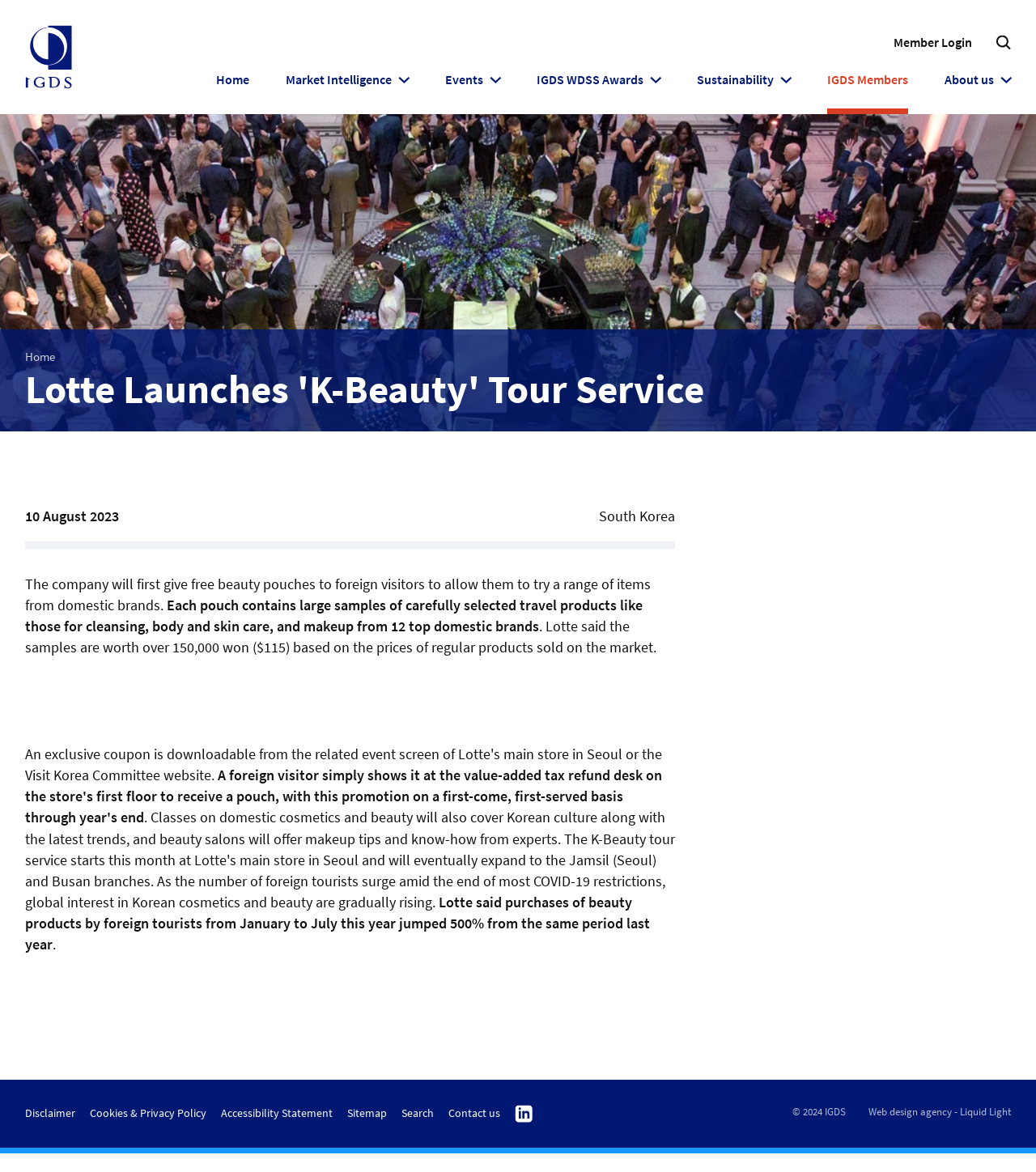Please pinpoint the bounding box coordinates for the region I should click to adhere to this instruction: "Login as a member".

[0.863, 0.029, 0.939, 0.045]